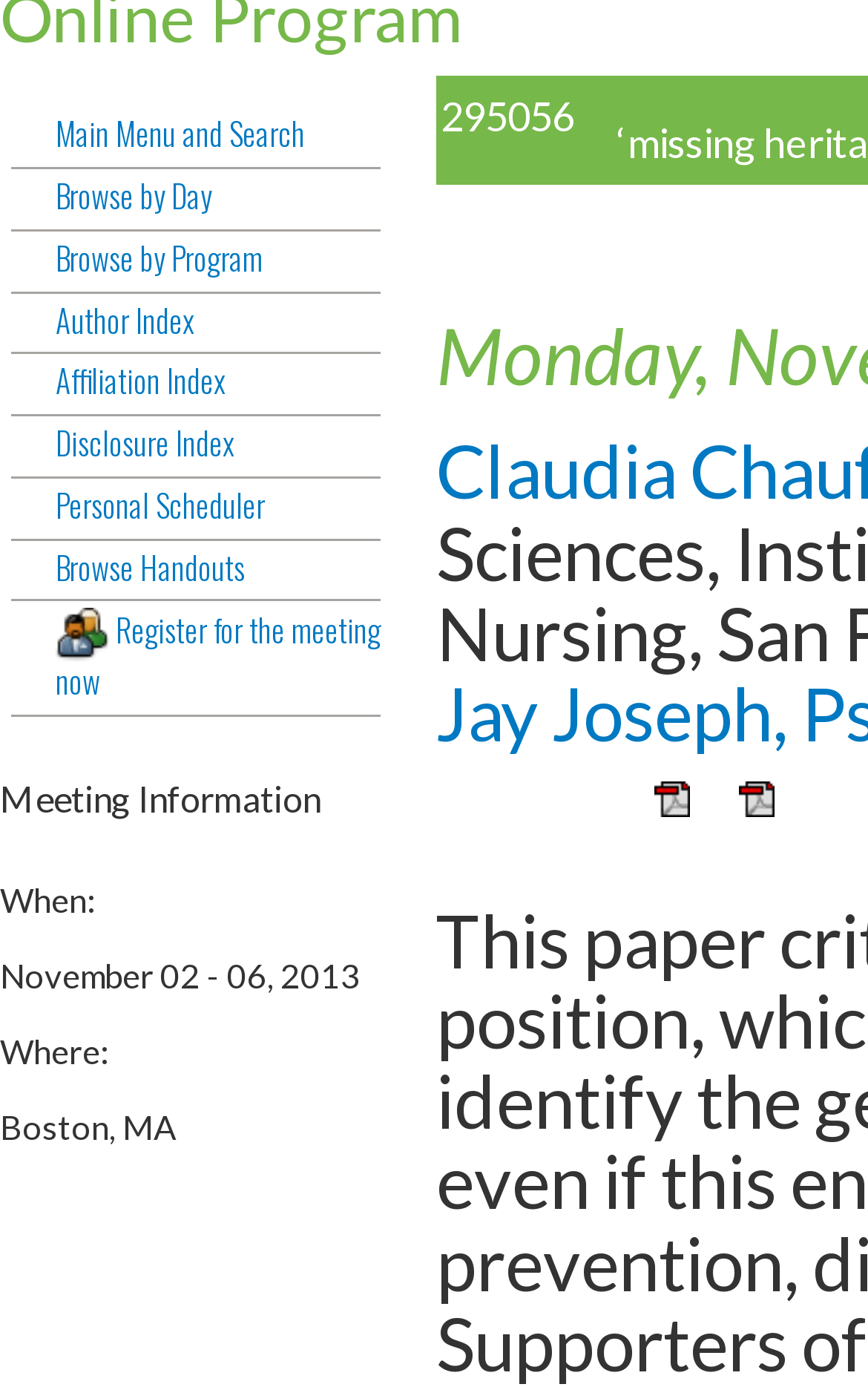Identify the bounding box coordinates of the HTML element based on this description: "Browse Handouts".

[0.013, 0.394, 0.438, 0.434]